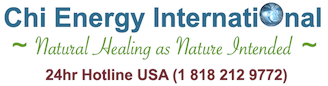Create a detailed narrative for the image.

This image showcases the logo and tagline of "Chi Energy International," a company dedicated to promoting natural healing practices. The text prominently features the company name in a stylish font, with the word "International" highlighted in blue, suggesting a global presence. Below the name, the phrase "Natural Healing as Nature Intended" is displayed in green script, emphasizing the company's commitment to holistic health approaches. 

Additionally, a contact detail is provided, stating "24hr Hotline USA (1 818 212 9772)", indicating the availability of support for customers seeking information or assistance. The overall design evokes a sense of tranquility and wellness, aligning with the company's mission of fostering natural healing methods.